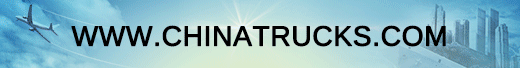Respond with a single word or phrase:
What is the effect of the visual design on the user experience?

Inviting and informative atmosphere